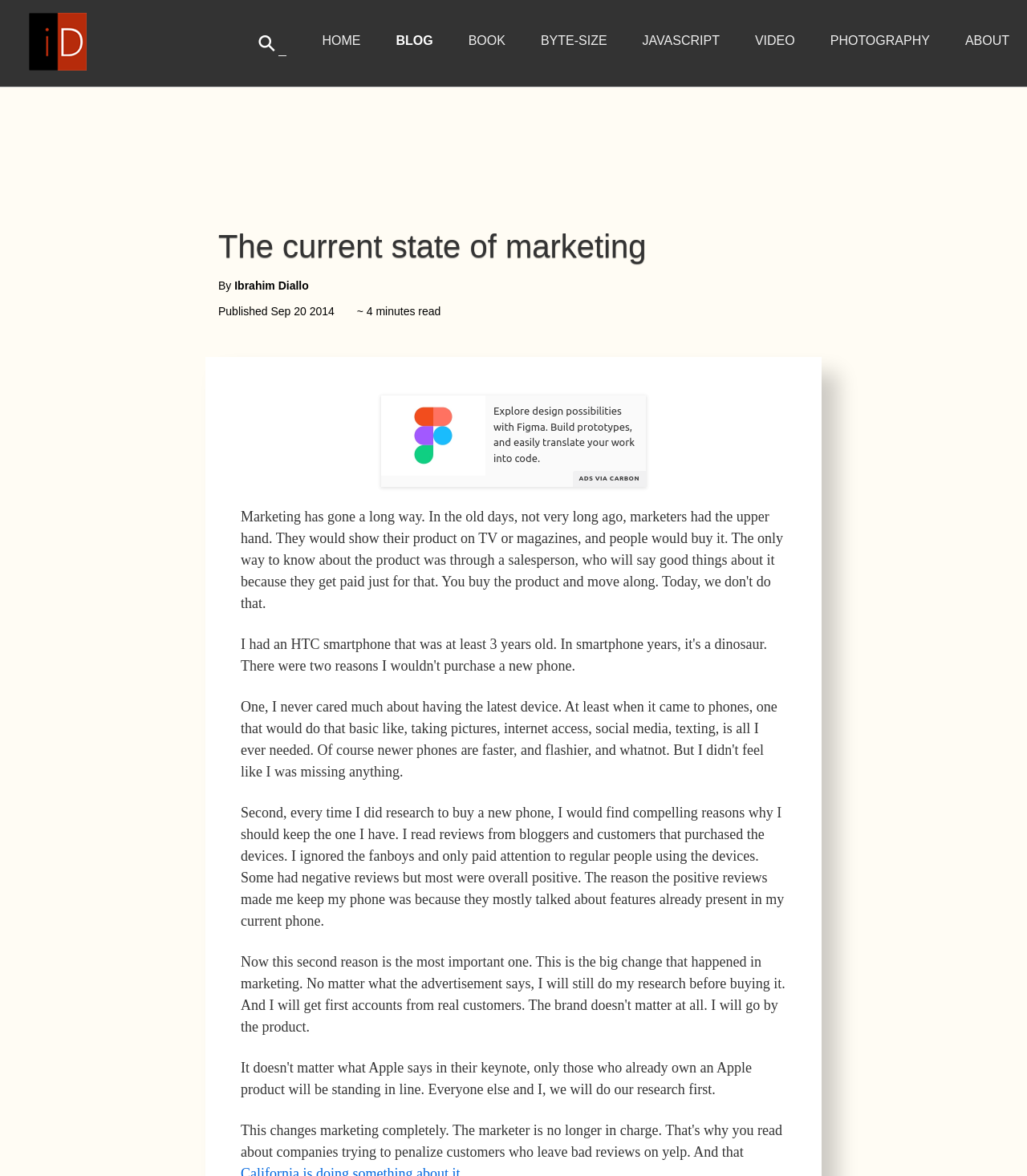Please determine the bounding box coordinates of the element's region to click in order to carry out the following instruction: "Read the blog post". The coordinates should be four float numbers between 0 and 1, i.e., [left, top, right, bottom].

[0.203, 0.192, 0.797, 0.227]